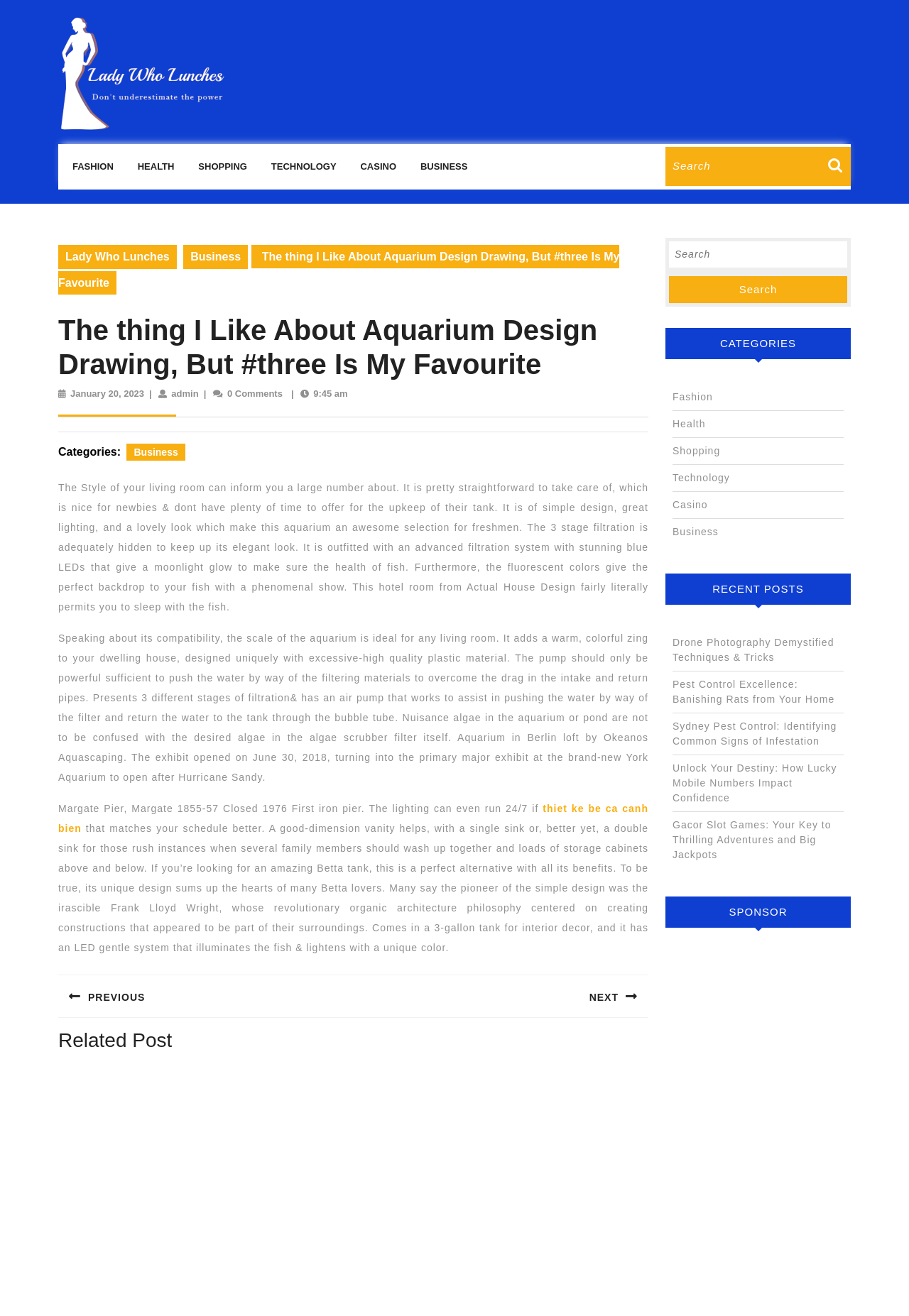How many stages of filtration does the aquarium have?
Answer the question based on the image using a single word or a brief phrase.

3